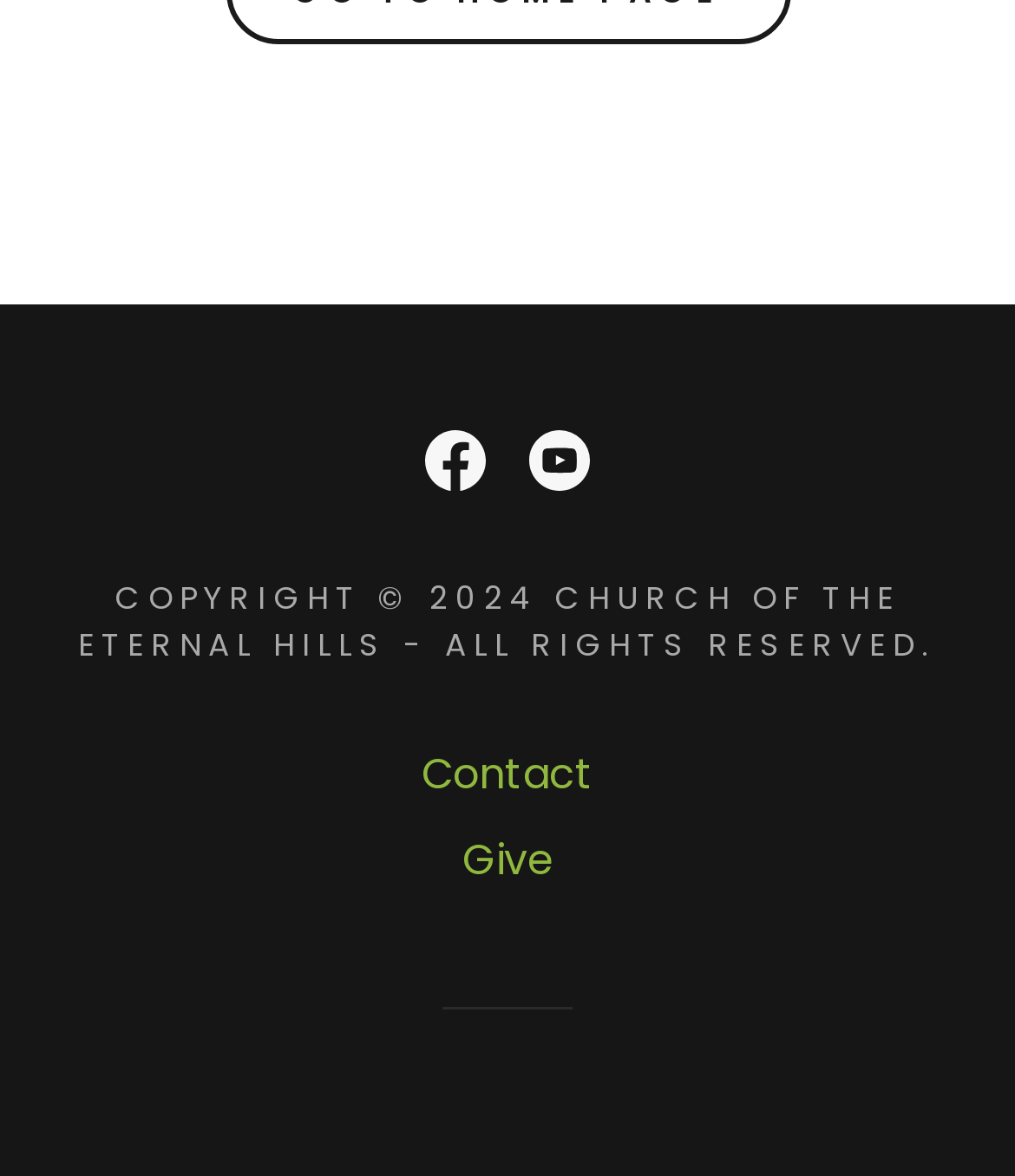Identify the bounding box for the UI element that is described as follows: "Contact".

[0.395, 0.622, 0.605, 0.695]